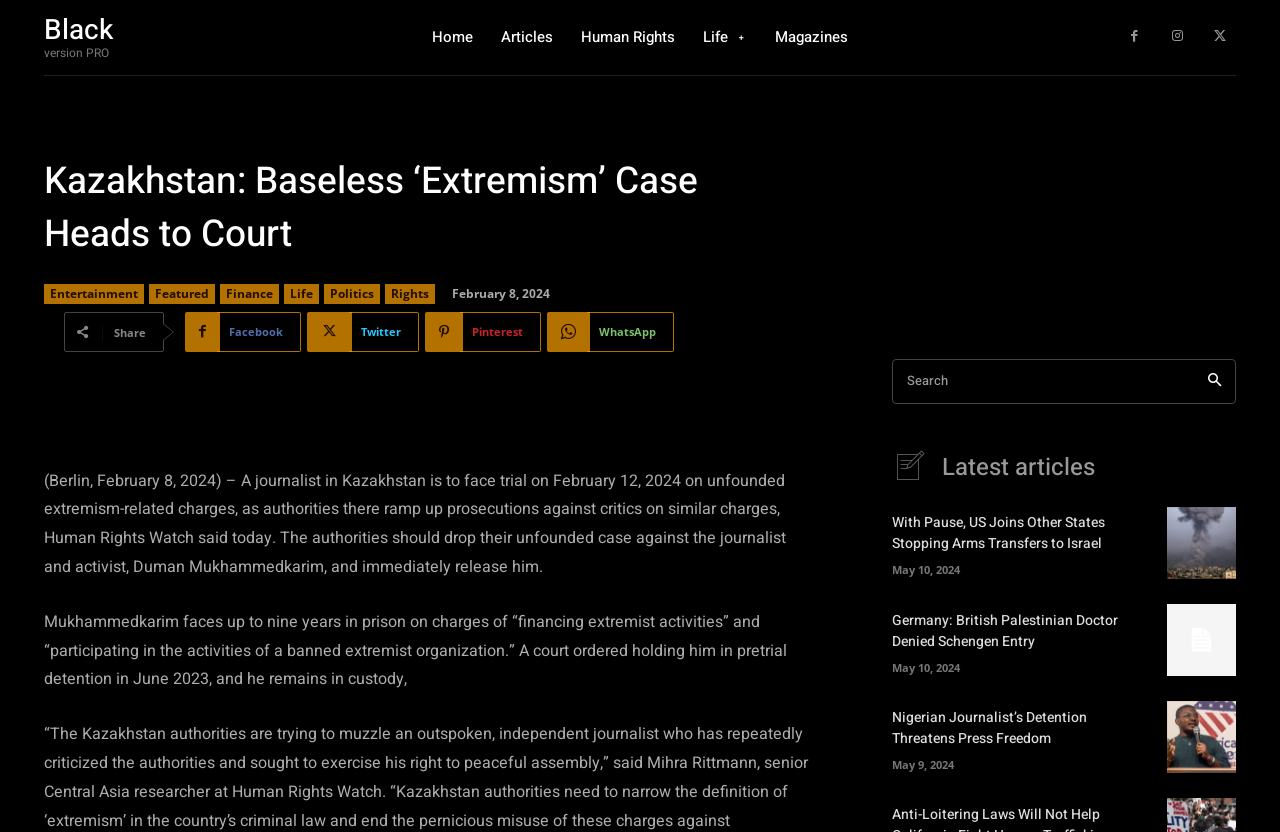Please respond in a single word or phrase: 
What is the journalist's name?

Duman Mukhammedkarim